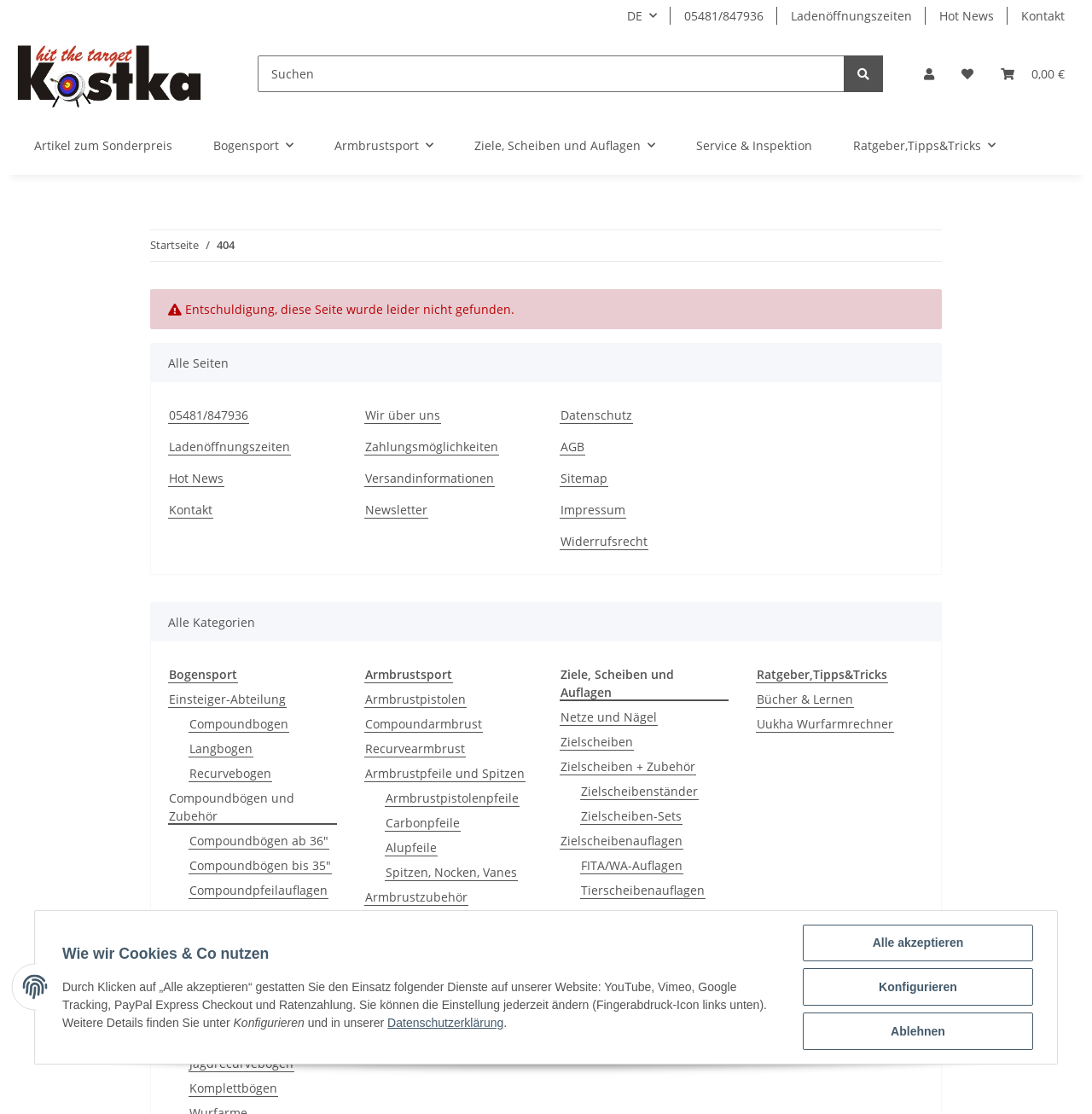Extract the bounding box coordinates for the described element: "Release". The coordinates should be represented as four float numbers between 0 and 1: [left, top, right, bottom].

[0.173, 0.88, 0.215, 0.896]